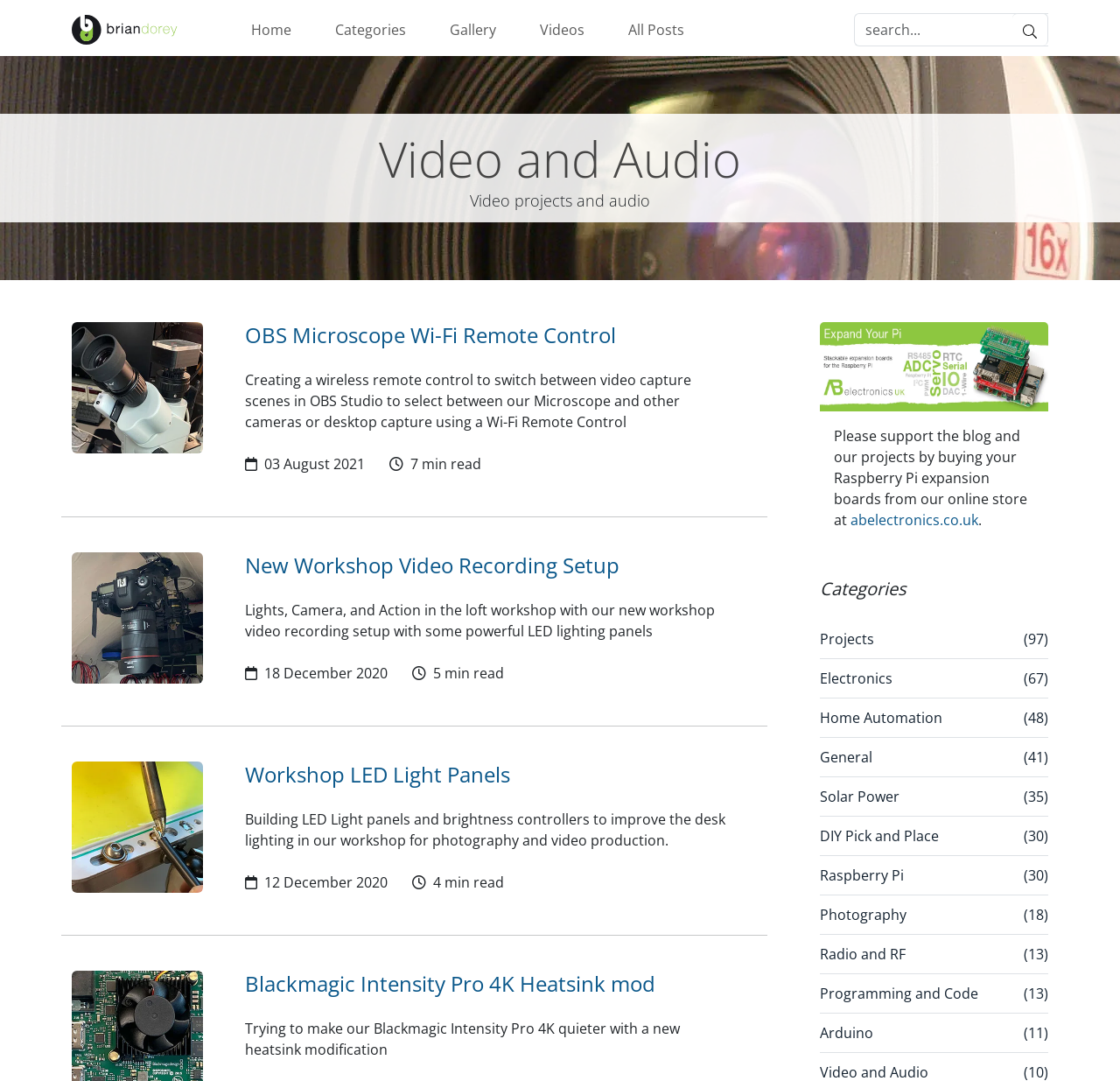Please look at the image and answer the question with a detailed explanation: What is the date of the latest blog post?

I looked at the dates of the blog posts and found that the latest one is 'OBS Microscope Wi-Fi Remote Control' with a date of '03 August 2021'.